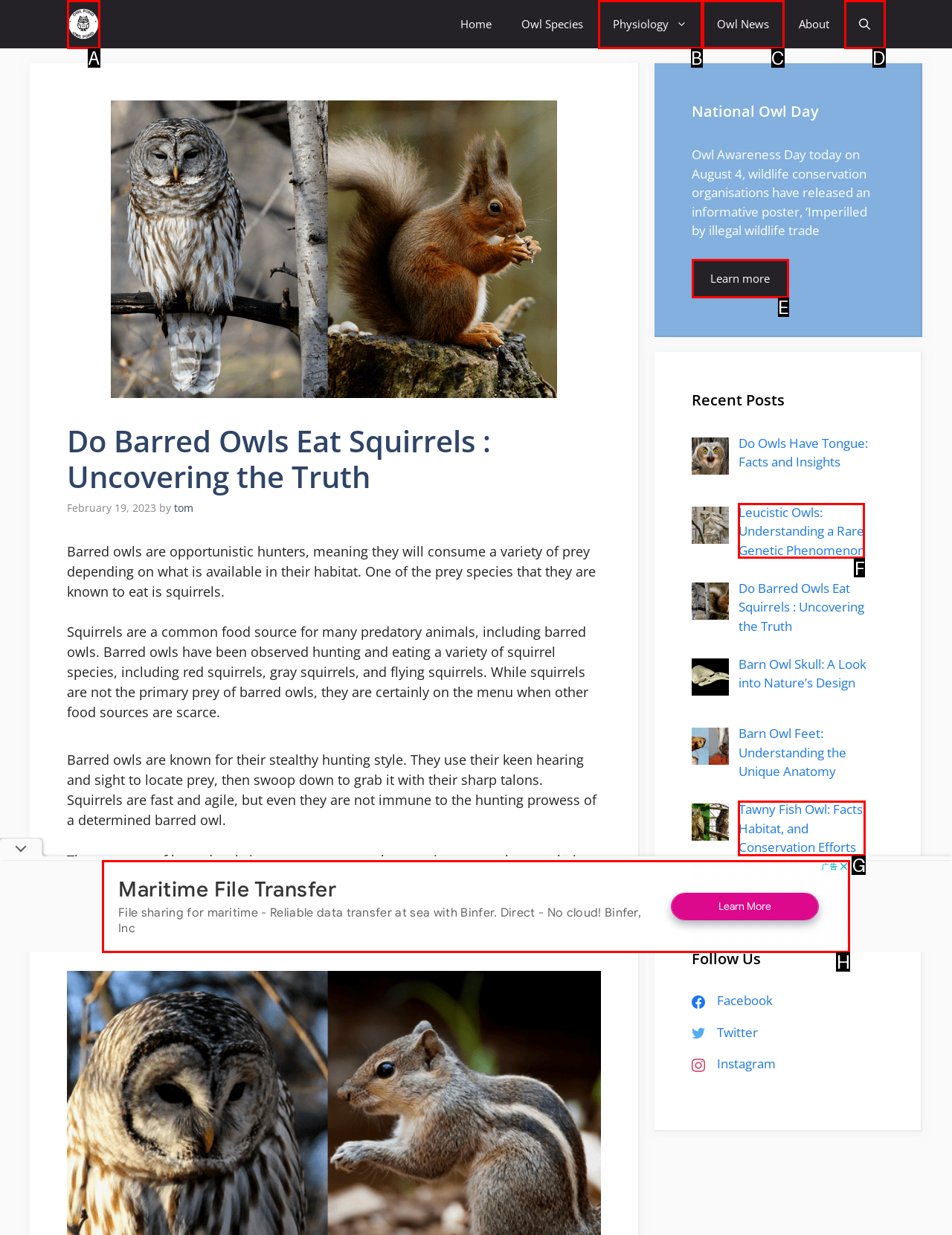From the options provided, determine which HTML element best fits the description: aria-label="Open Search Bar". Answer with the correct letter.

D